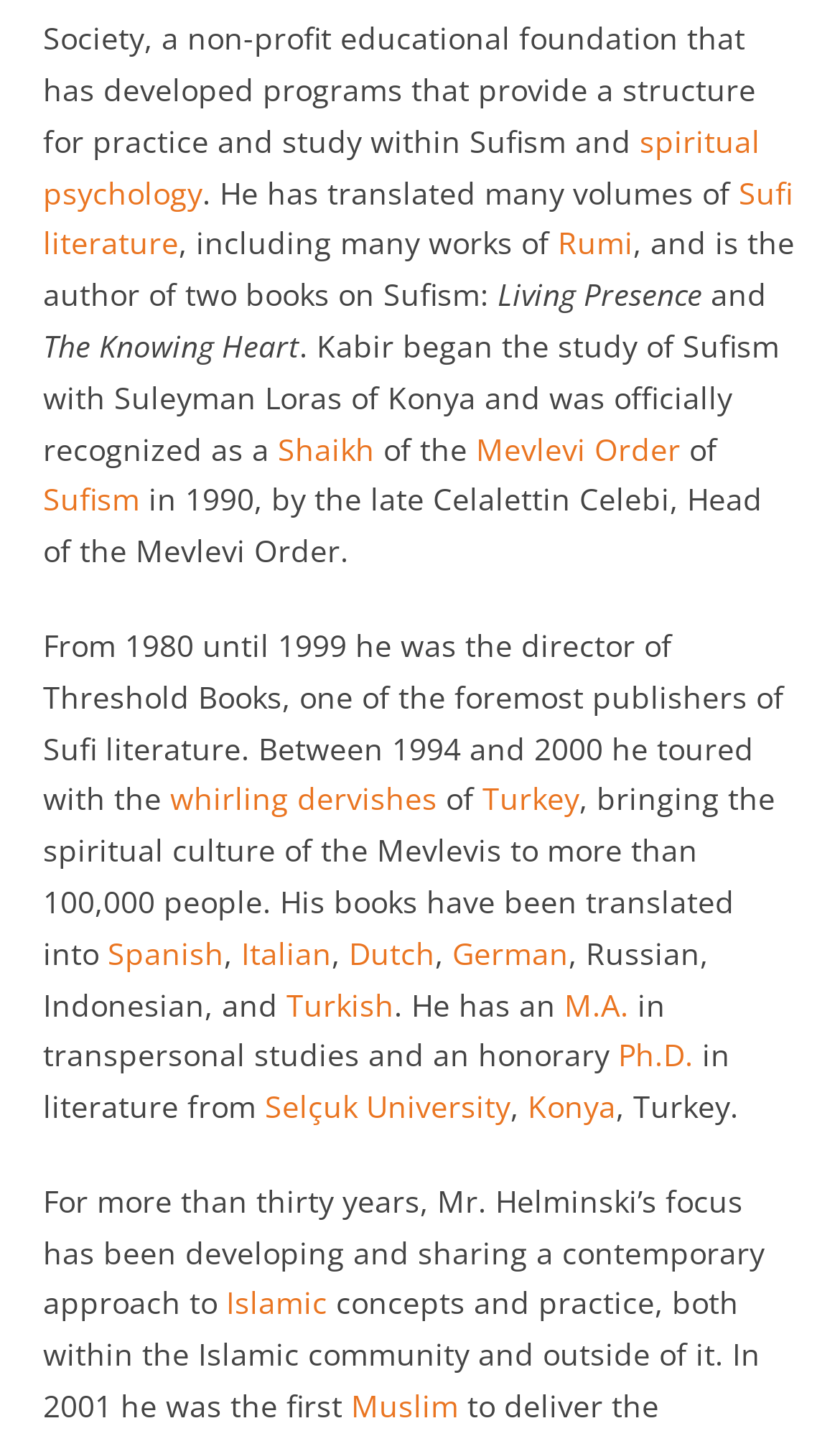Provide a short answer to the following question with just one word or phrase: What is the name of the university that awarded the author an honorary Ph.D.?

Selçuk University